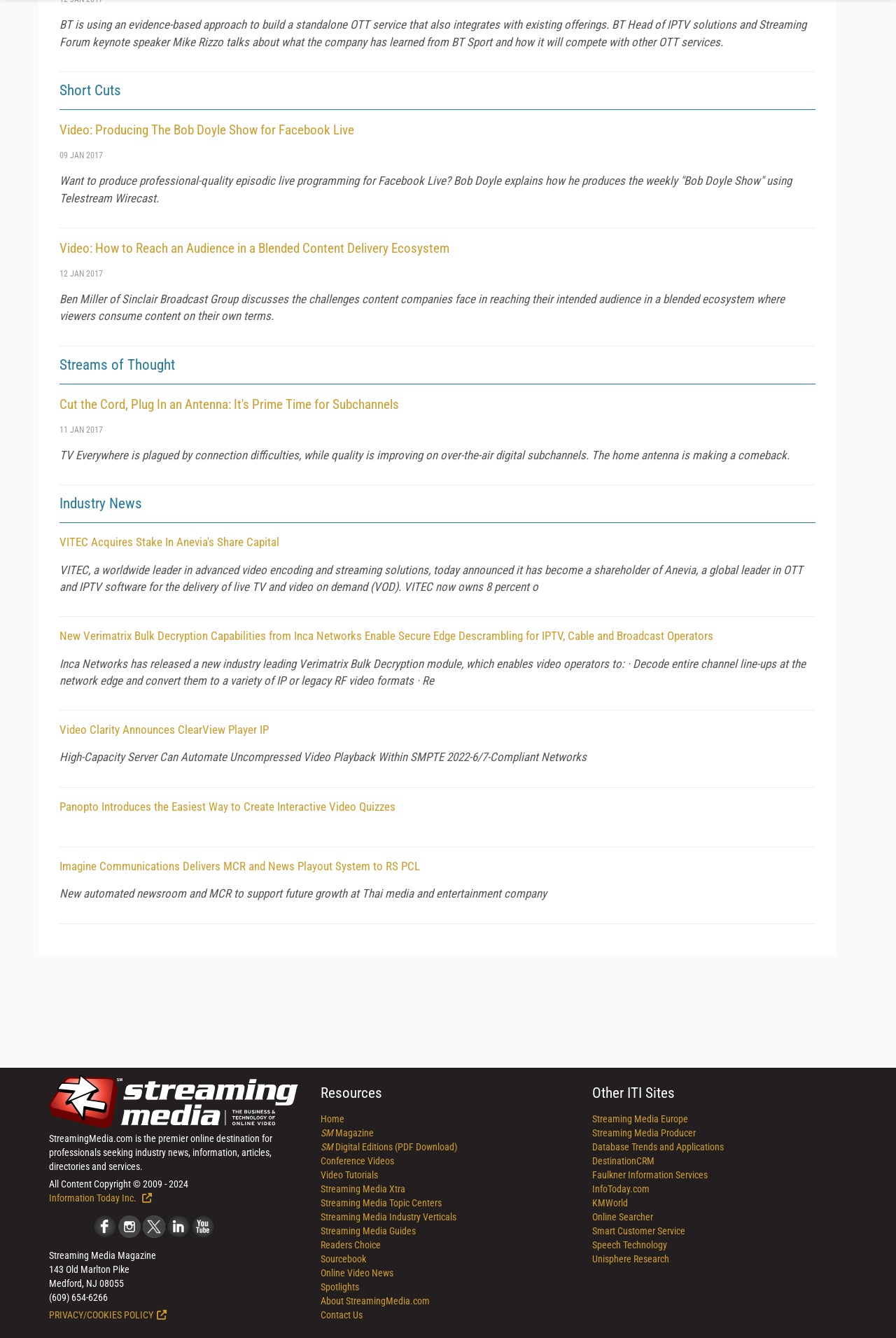Locate the bounding box coordinates of the segment that needs to be clicked to meet this instruction: "Visit the 'Industry News' page".

[0.066, 0.371, 0.91, 0.391]